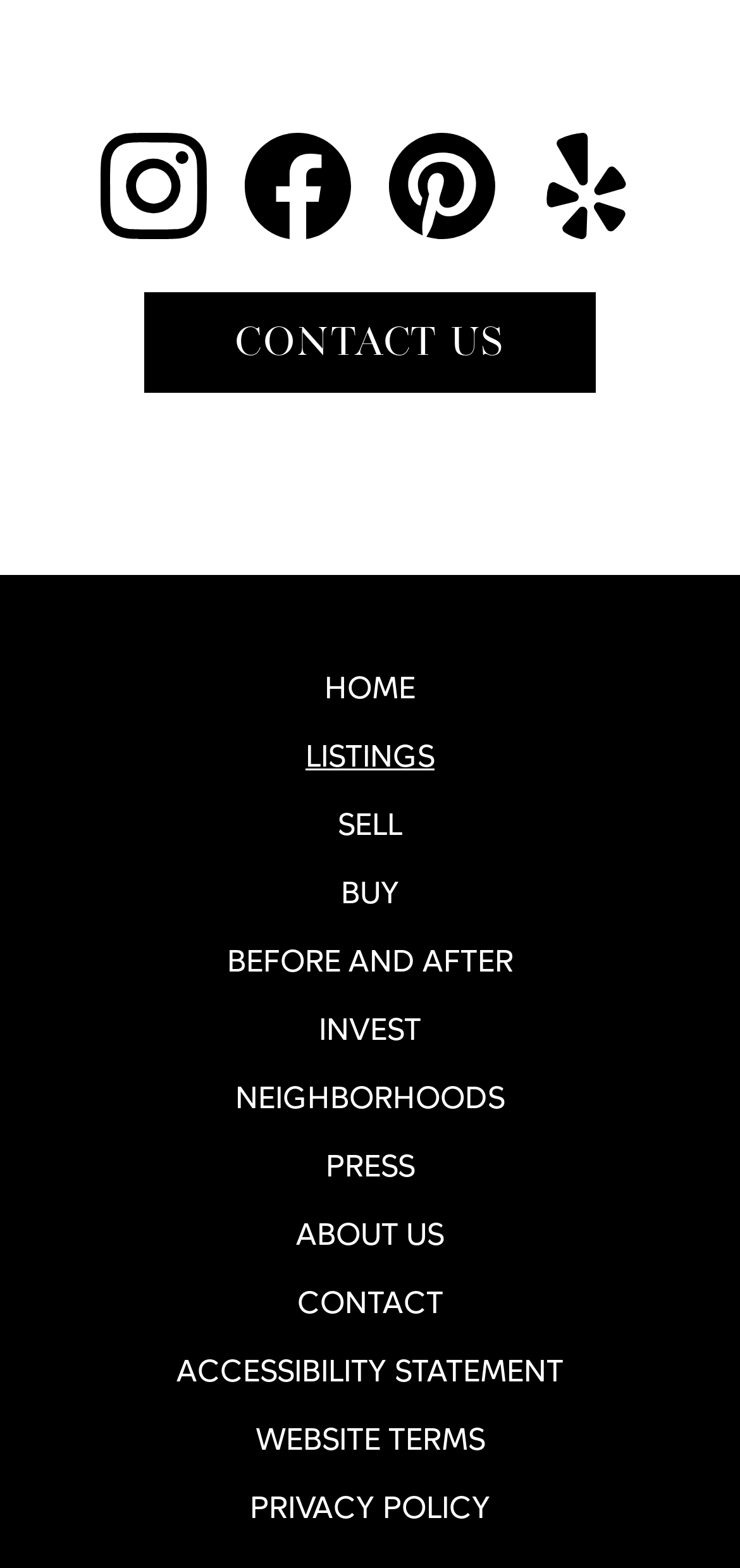Determine the bounding box coordinates of the region that needs to be clicked to achieve the task: "Open Instagram page".

[0.136, 0.085, 0.279, 0.153]